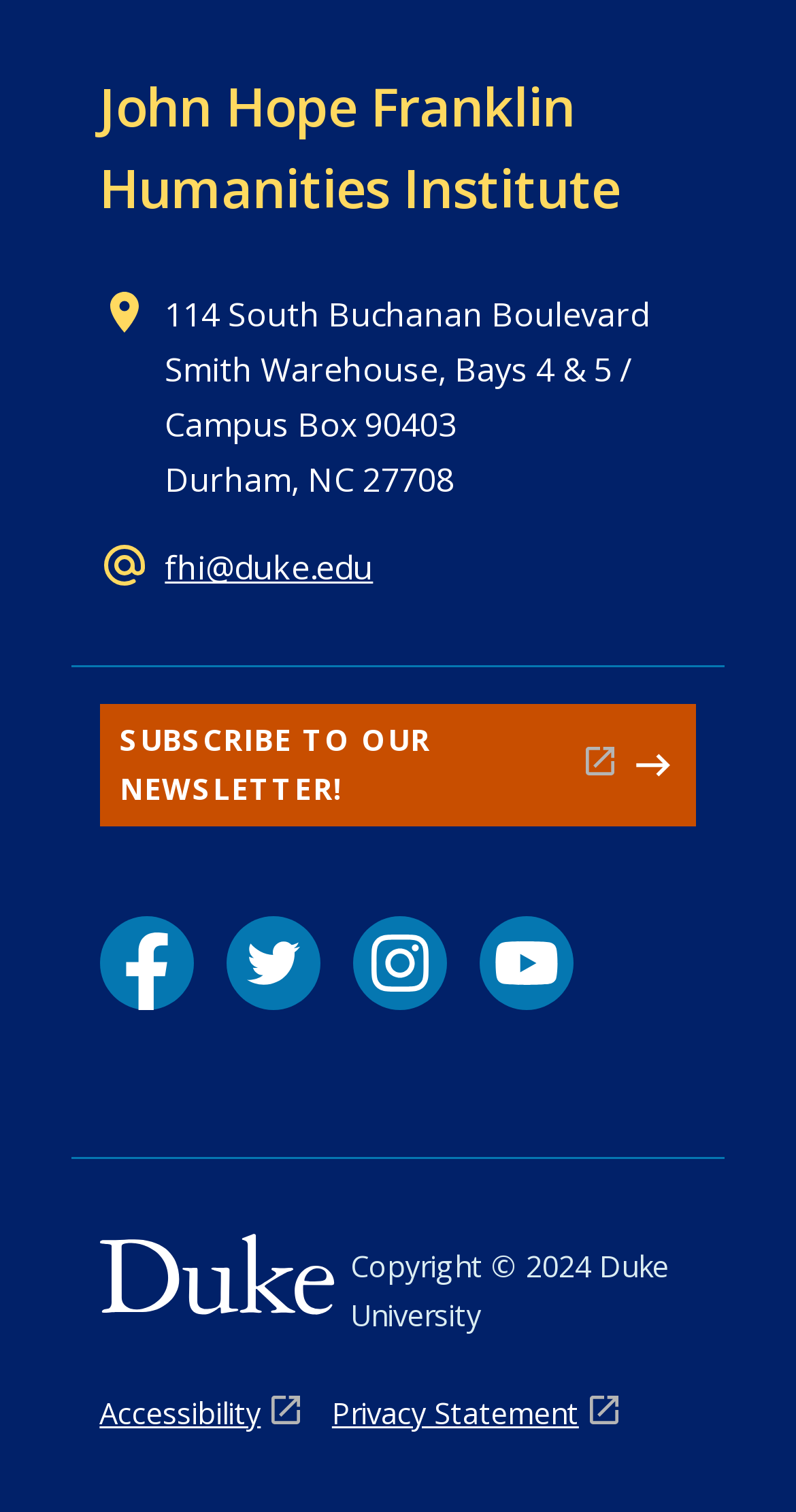Determine the bounding box for the UI element as described: "John Hope Franklin Humanities Institute". The coordinates should be represented as four float numbers between 0 and 1, formatted as [left, top, right, bottom].

[0.125, 0.046, 0.779, 0.149]